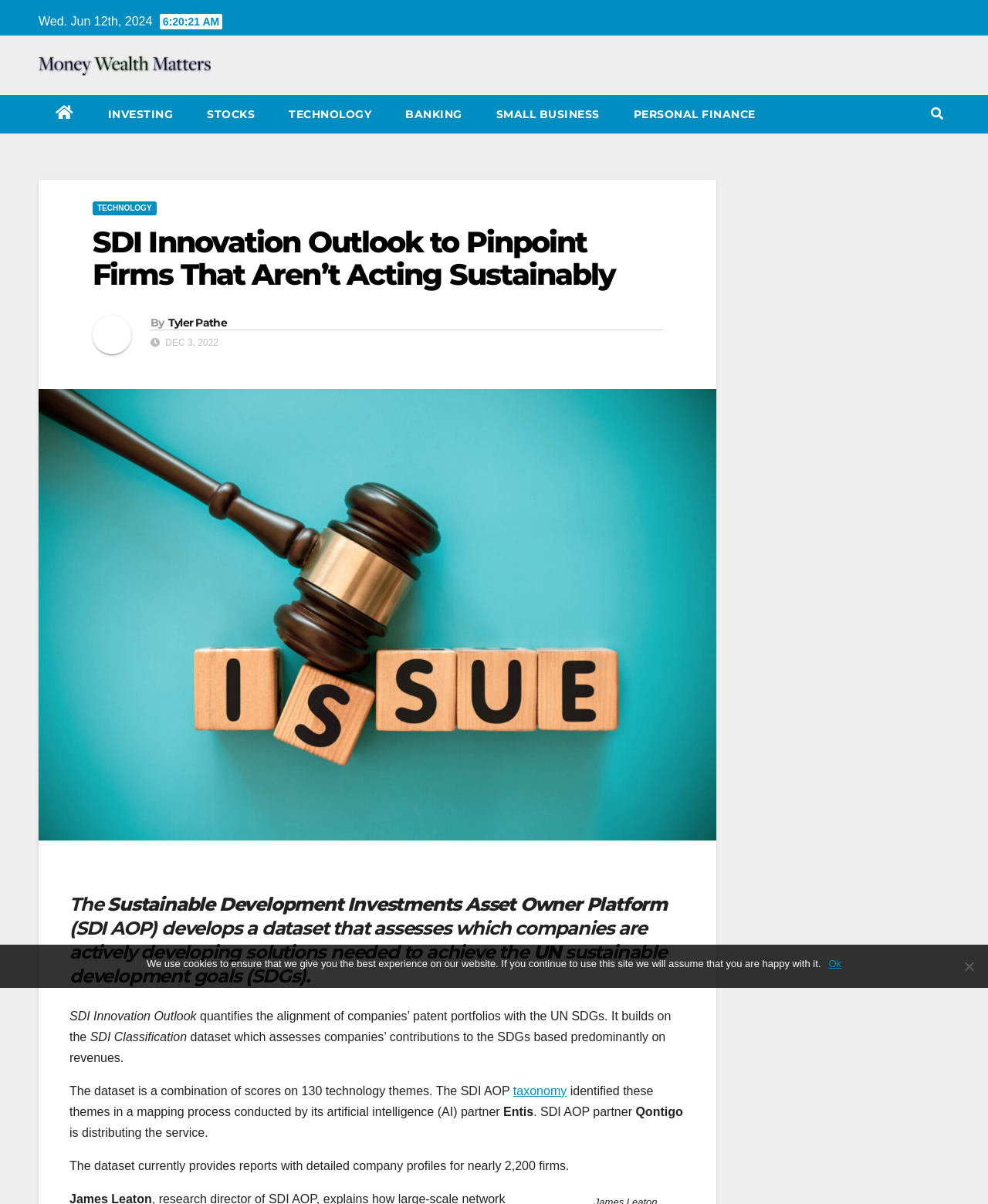Determine the bounding box coordinates of the region I should click to achieve the following instruction: "Search for something". Ensure the bounding box coordinates are four float numbers between 0 and 1, i.e., [left, top, right, bottom].

None